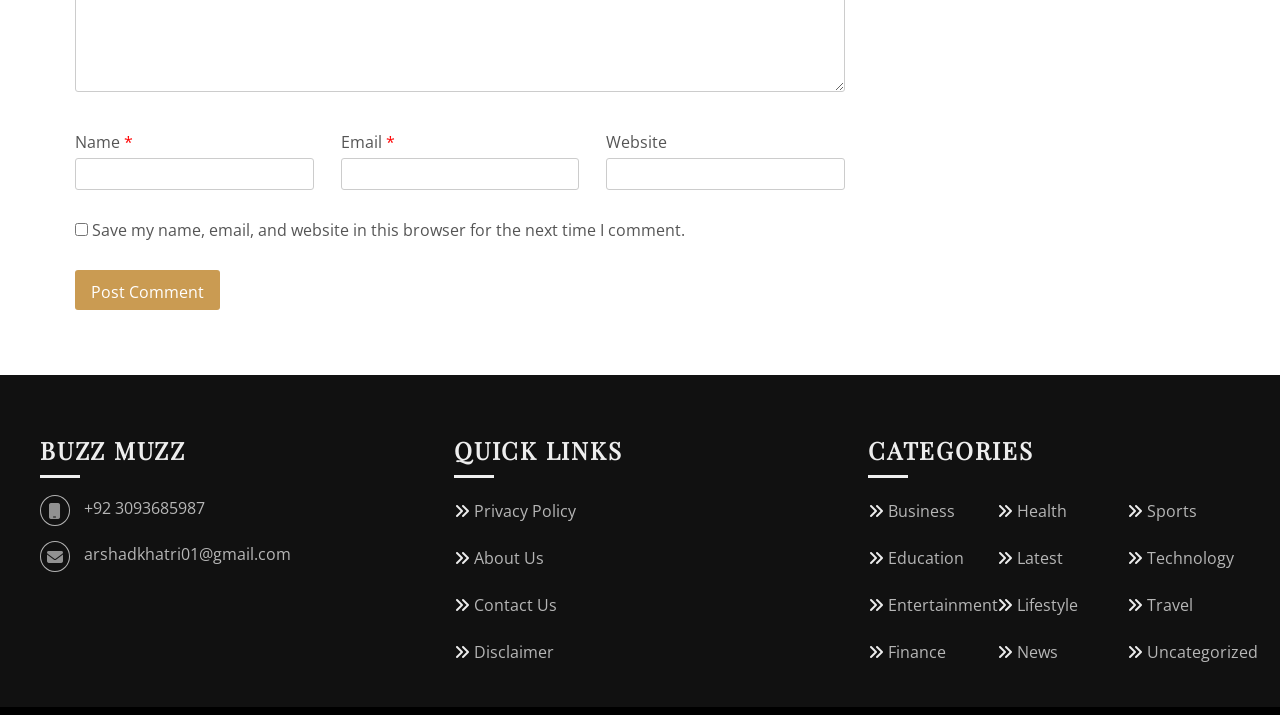What is the label of the first textbox?
Please give a detailed and elaborate answer to the question based on the image.

The first textbox has a label 'Name' which is indicated by the StaticText element with ID 418 and bounding box coordinates [0.059, 0.183, 0.097, 0.214].